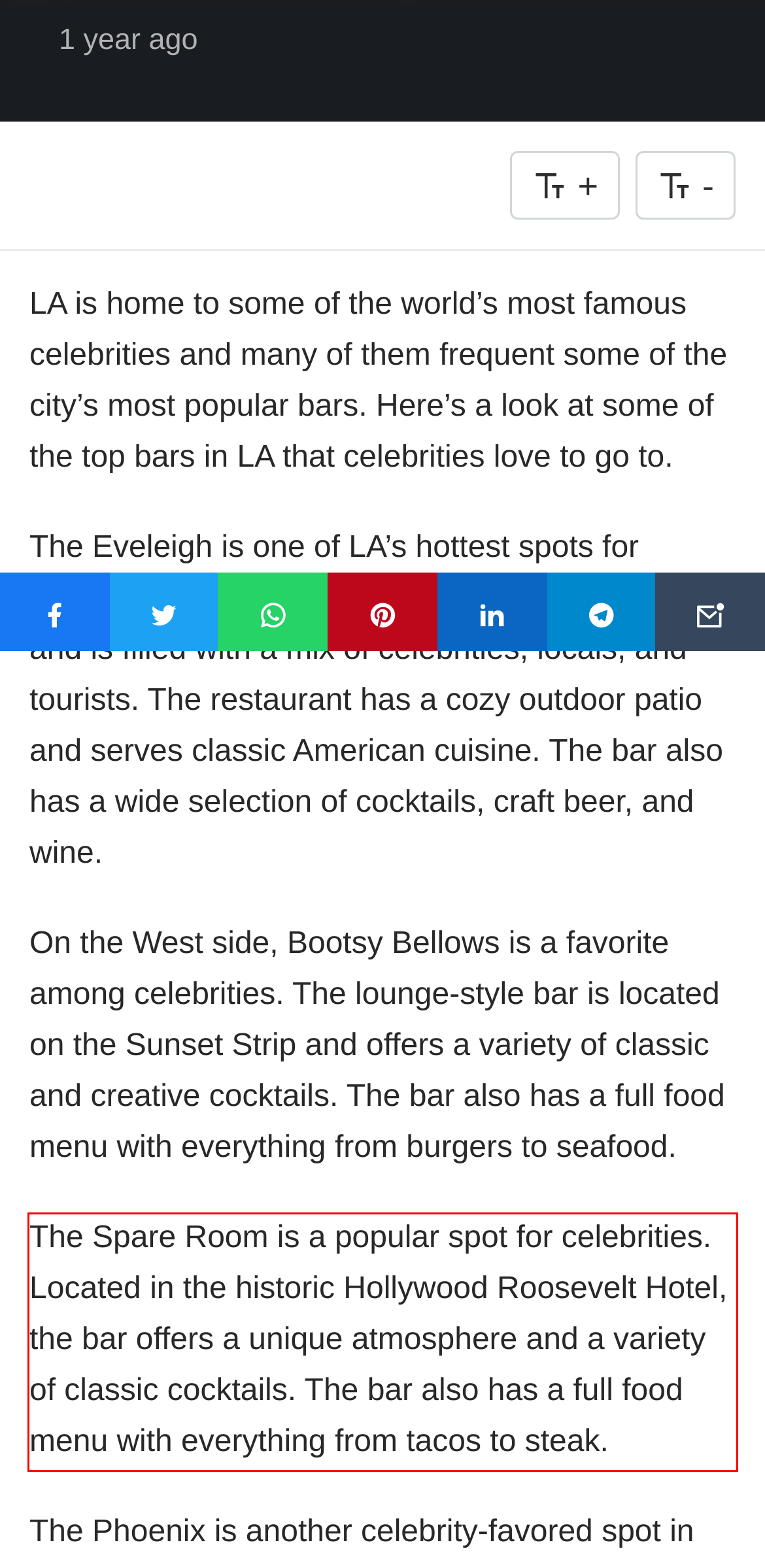You are given a screenshot with a red rectangle. Identify and extract the text within this red bounding box using OCR.

The Spare Room is a popular spot for celebrities. Located in the historic Hollywood Roosevelt Hotel, the bar offers a unique atmosphere and a variety of classic cocktails. The bar also has a full food menu with everything from tacos to steak.